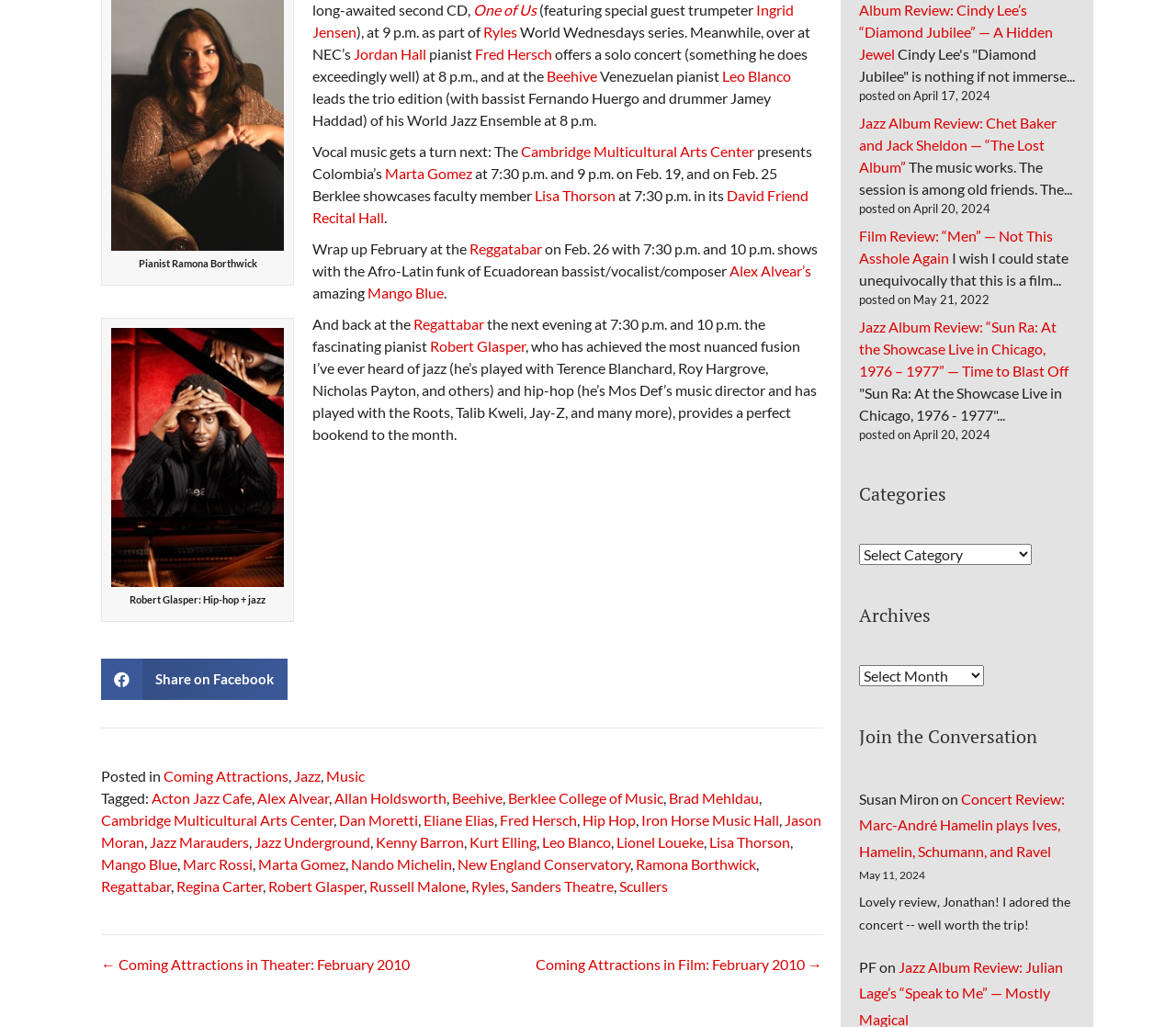Determine the bounding box coordinates of the area to click in order to meet this instruction: "Explore the World Jazz Ensemble led by Leo Blanco".

[0.614, 0.065, 0.673, 0.082]